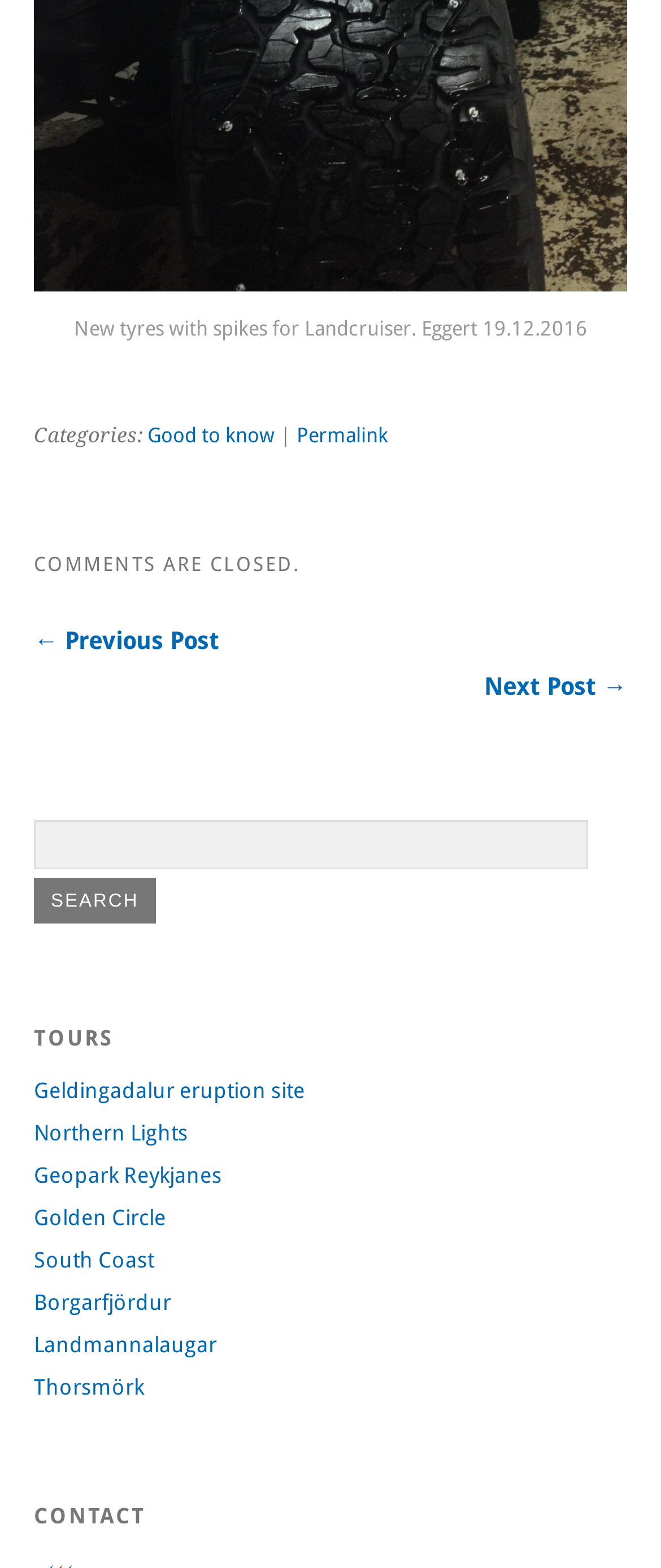Please identify the bounding box coordinates of the element that needs to be clicked to execute the following command: "Contact us". Provide the bounding box using four float numbers between 0 and 1, formatted as [left, top, right, bottom].

[0.051, 0.959, 0.949, 0.992]